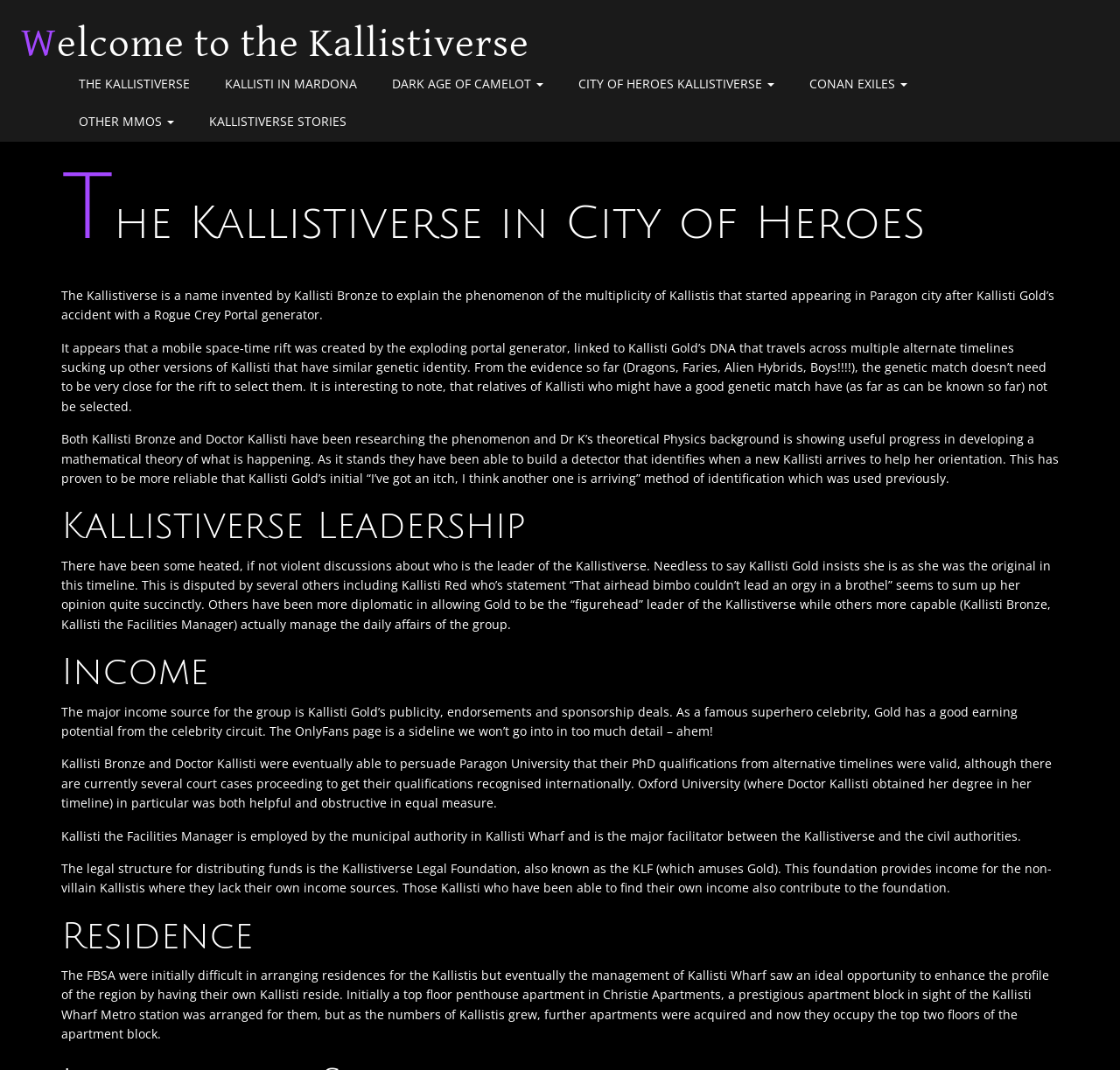Find and extract the text of the primary heading on the webpage.

The Kallistiverse in City of Heroes